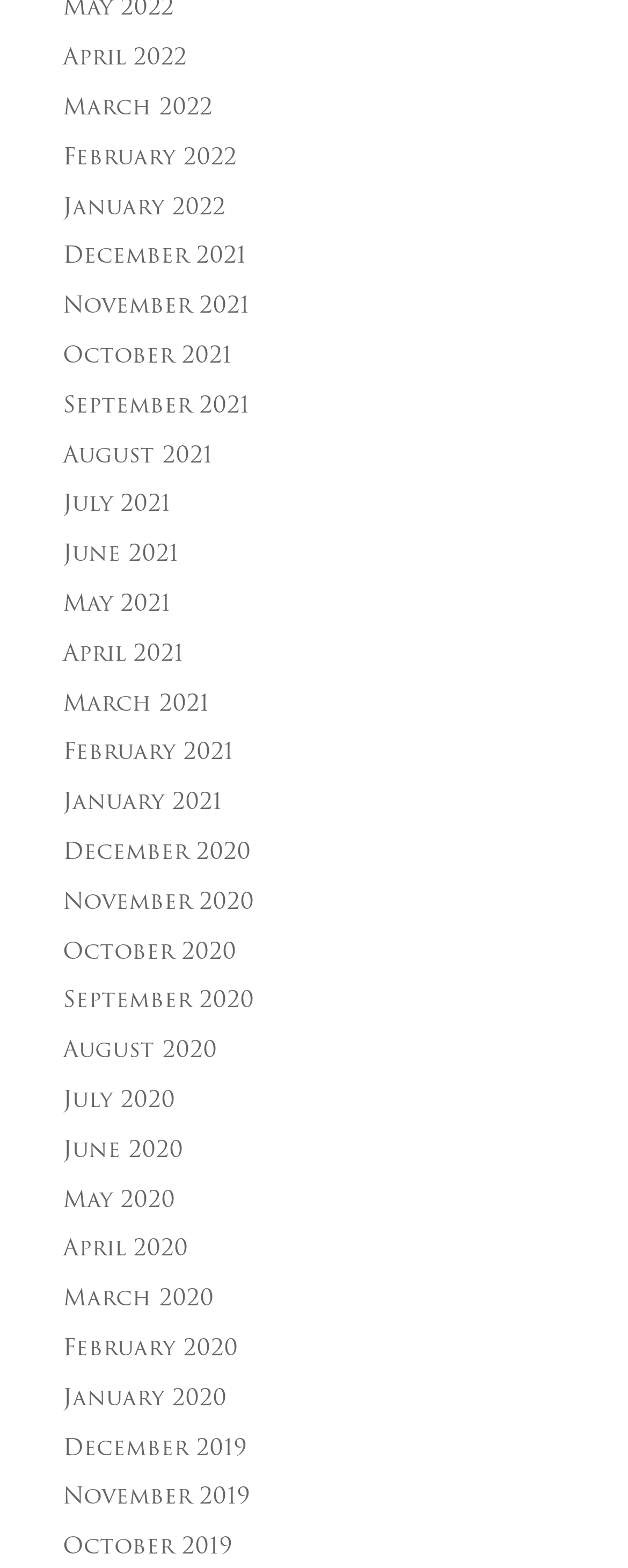Please locate the bounding box coordinates of the element that needs to be clicked to achieve the following instruction: "access December 2019". The coordinates should be four float numbers between 0 and 1, i.e., [left, top, right, bottom].

[0.1, 0.916, 0.392, 0.932]